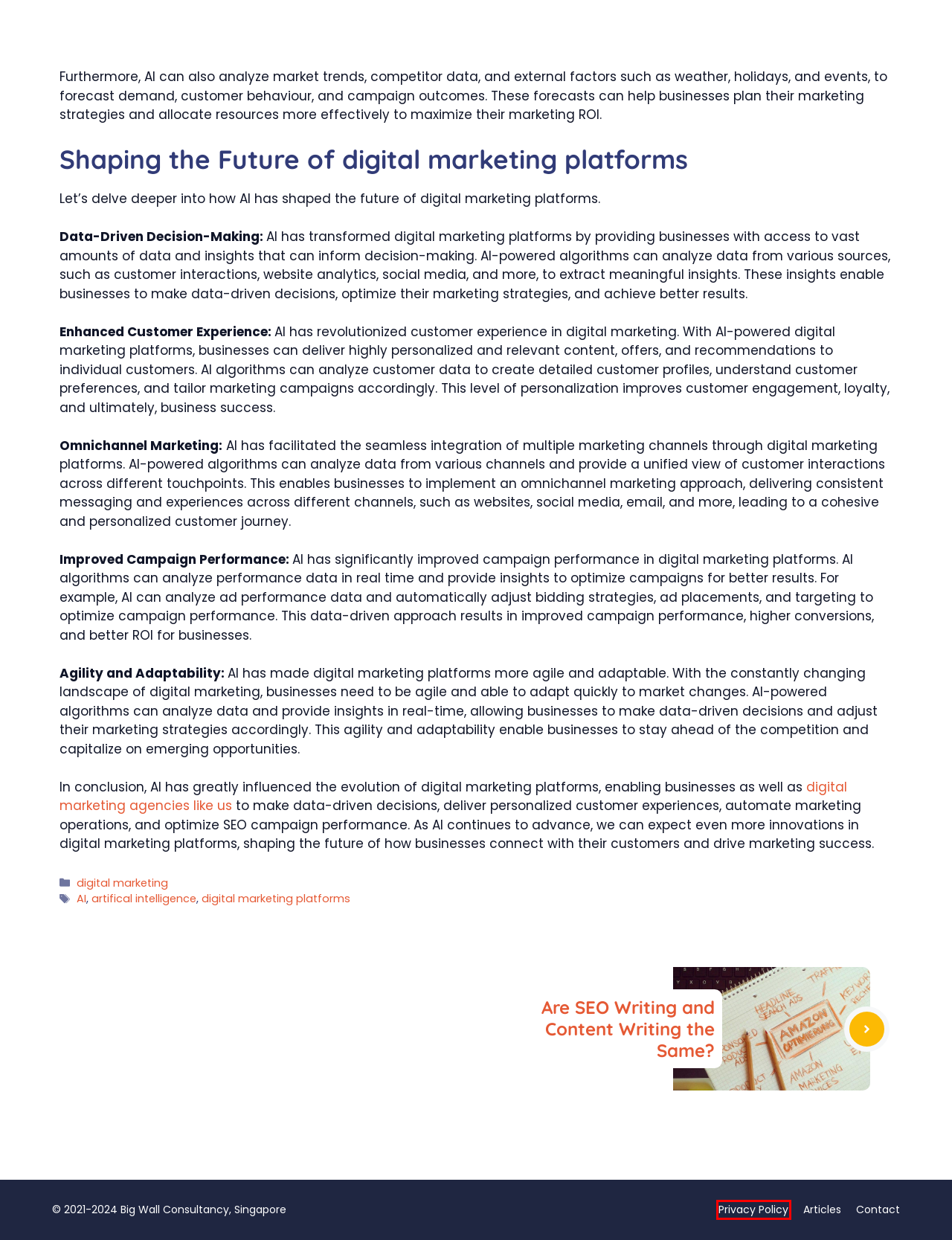You’re provided with a screenshot of a webpage that has a red bounding box around an element. Choose the best matching webpage description for the new page after clicking the element in the red box. The options are:
A. Privacy Policy - Big Wall Consultancy LLP
B. Contact - Big Wall Consultancy LLP
C. Are SEO Writing and Content Writing the Same? - Big Wall Consultancy LLP
D. Articles - Big Wall Consultancy LLP
E. Team - Big Wall Consultancy LLP
F. artifical intelligence - Big Wall Consultancy LLP
G. Home - Big Wall Consultancy LLP
H. digital marketing platforms - Big Wall Consultancy LLP

A